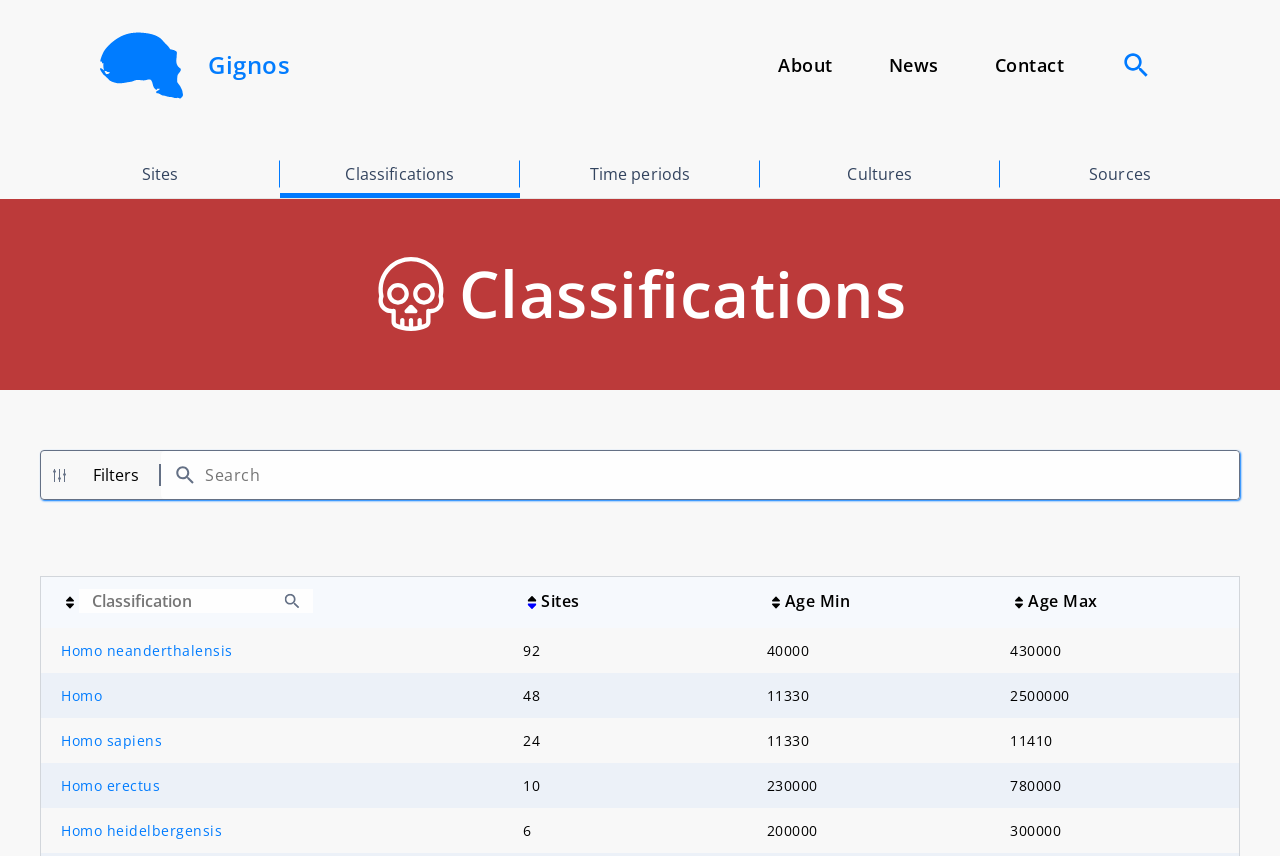Please locate the clickable area by providing the bounding box coordinates to follow this instruction: "View the 'Homo neanderthalensis' classification".

[0.048, 0.749, 0.182, 0.771]